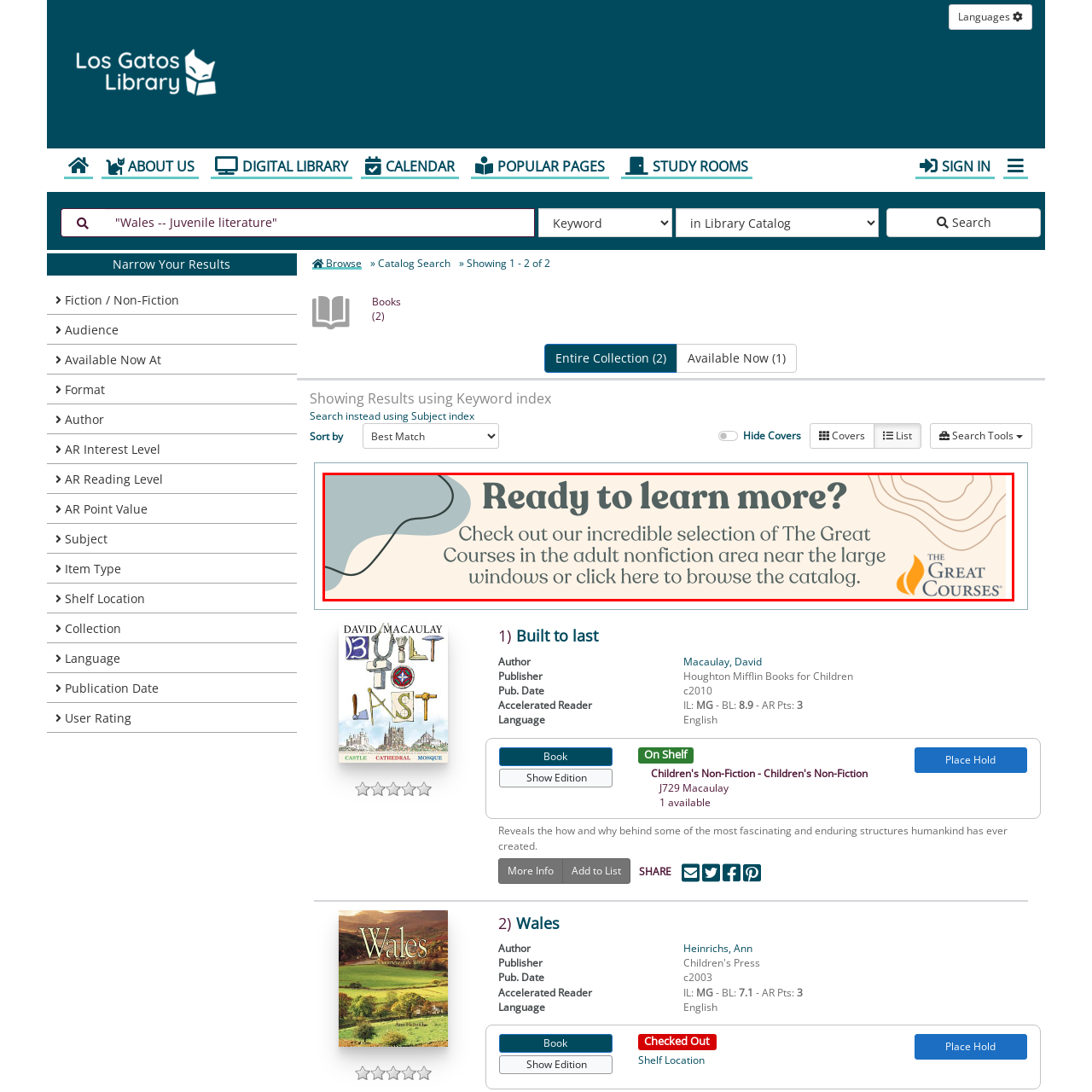Pay close attention to the image within the red perimeter and provide a detailed answer to the question that follows, using the image as your primary source: 
What type of learners are appealed to?

The caption states that the design of the banner appeals to both traditional and digital learners, implying that the resources are accessible through physical shelves and online catalog.